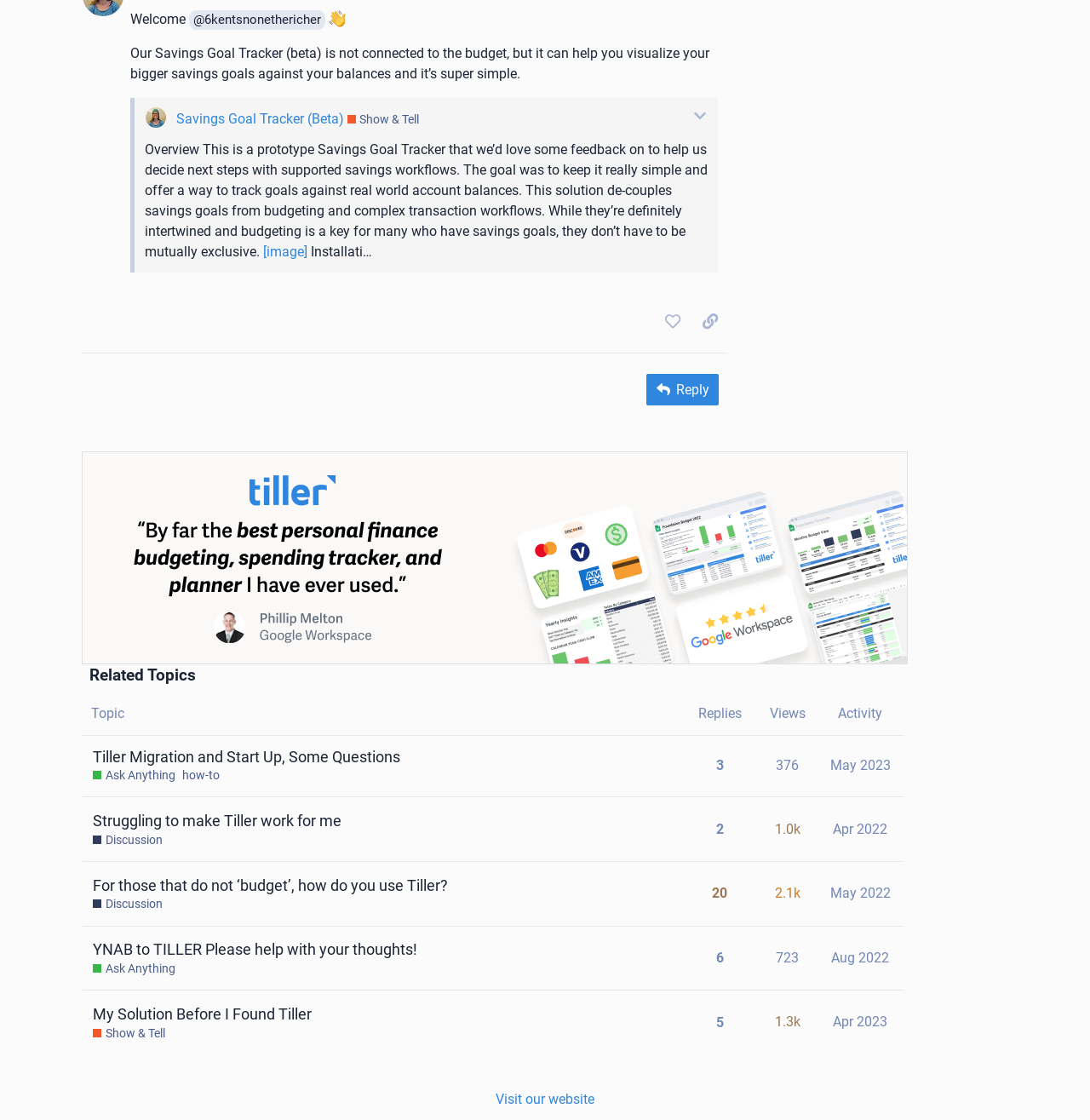What is the bounding box coordinate of the 'Reply' button?
From the image, respond using a single word or phrase.

[0.593, 0.334, 0.659, 0.362]